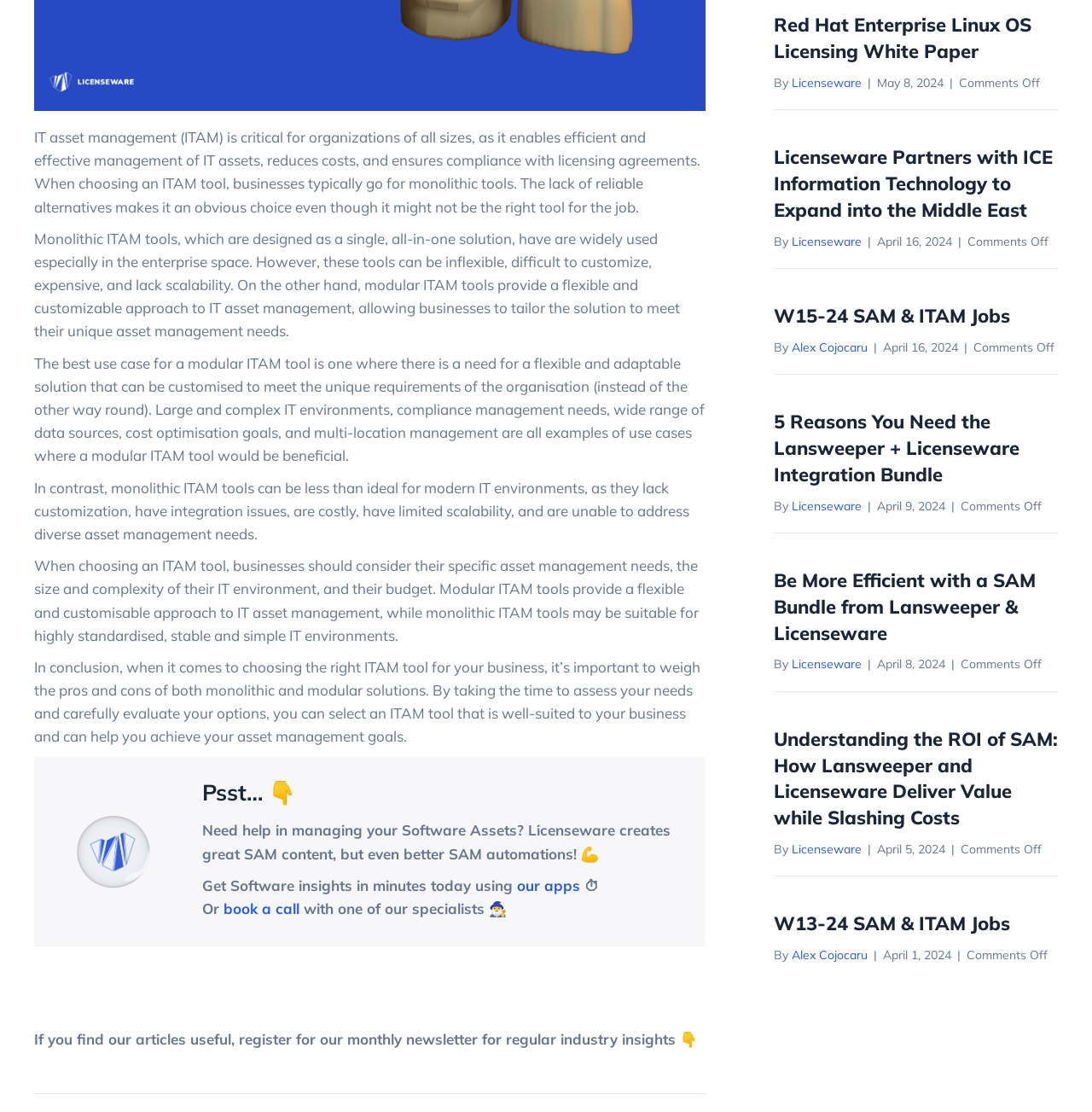Please determine the bounding box of the UI element that matches this description: book a call. The coordinates should be given as (top-left x, top-left y, bottom-right x, bottom-right y), with all values between 0 and 1.

[0.204, 0.809, 0.274, 0.825]